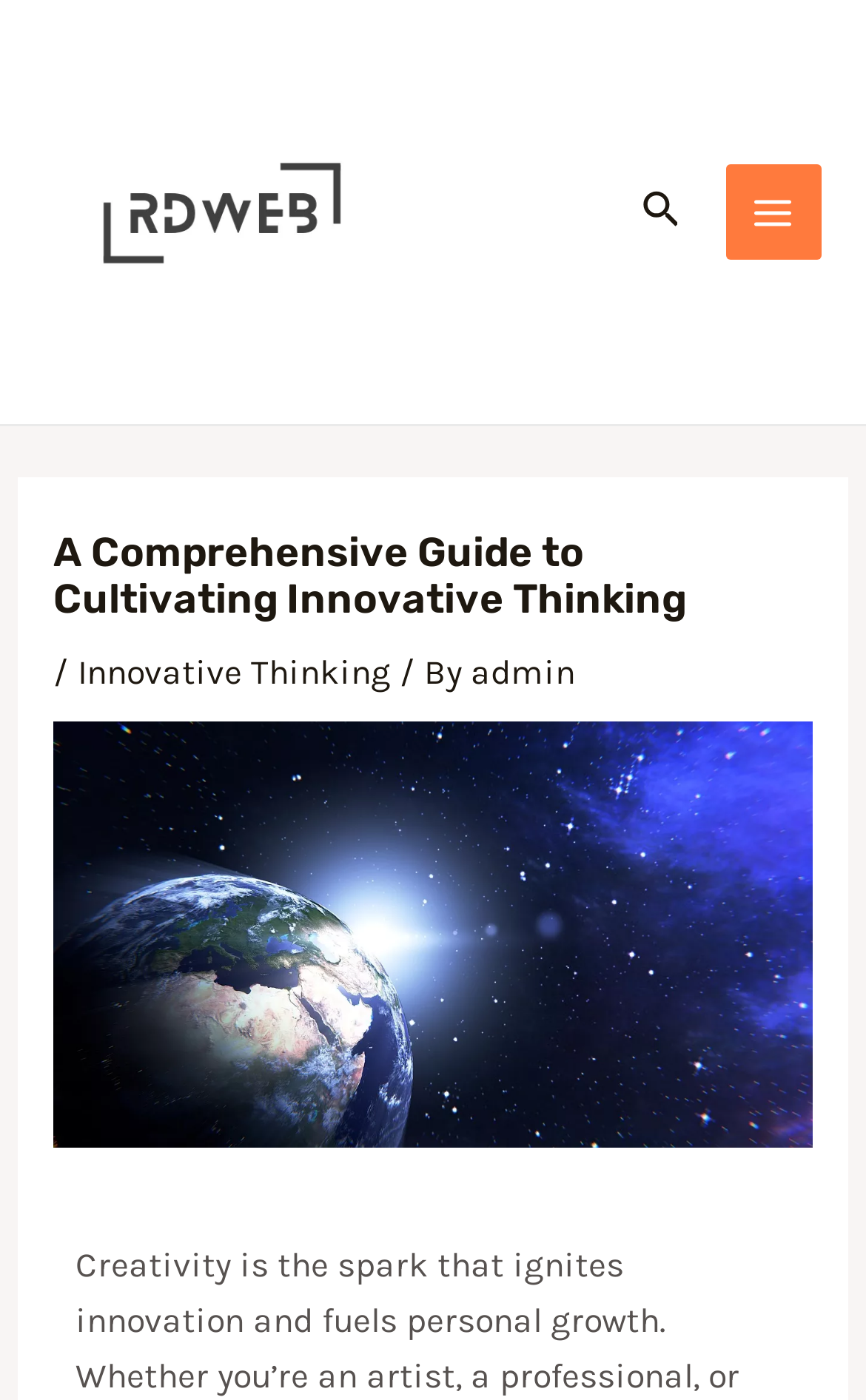Analyze the image and deliver a detailed answer to the question: How many links are in the main menu?

The main menu button is not expanded, so we cannot determine the number of links in the main menu. The button is located at the top right corner of the webpage with the text 'MAIN MENU'.